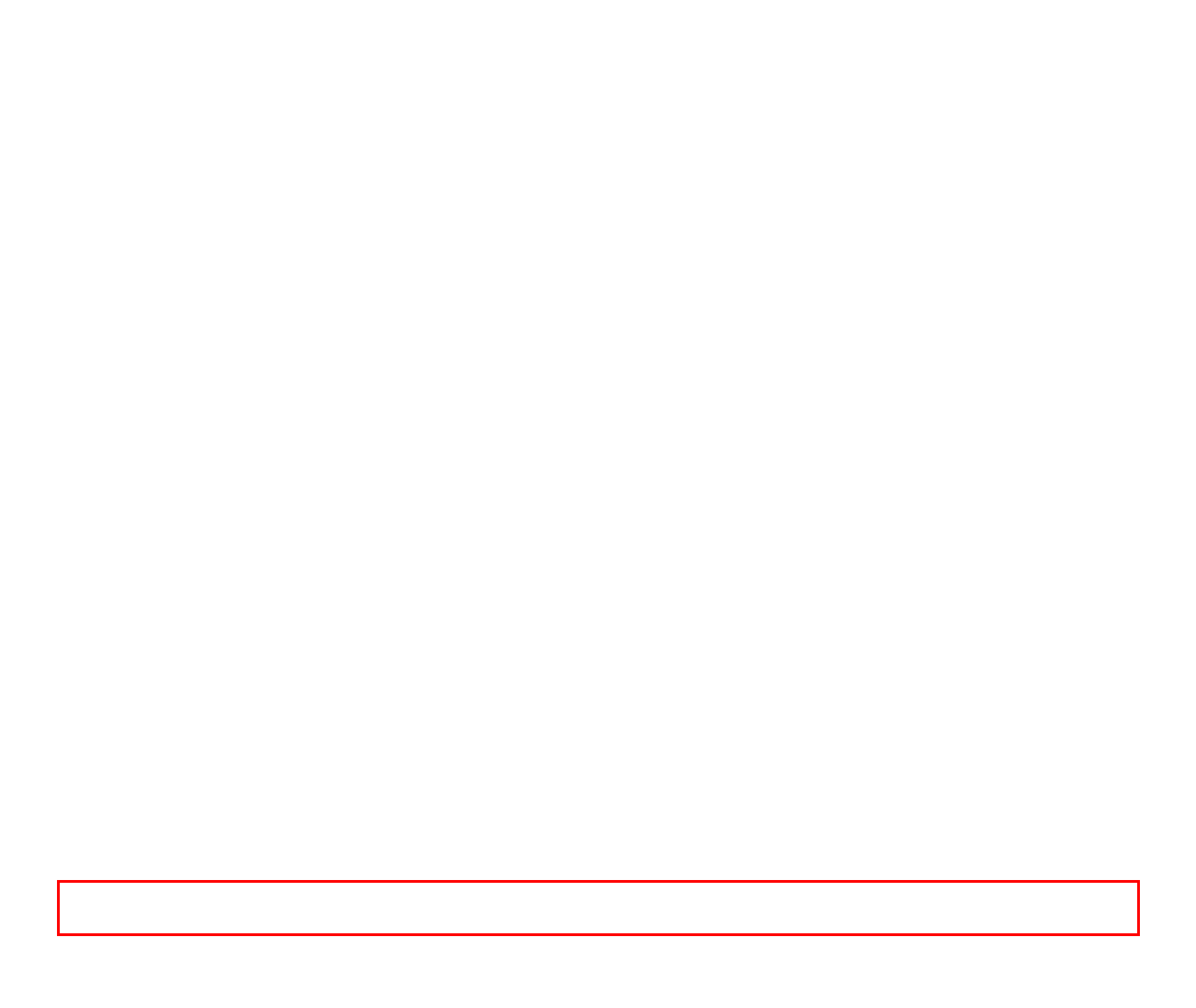You are provided with a webpage screenshot that includes a red rectangle bounding box. Extract the text content from within the bounding box using OCR.

Please note that insurance coverages can not be bound via this website. For assistance, please contact the office directly. Unauthorized duplication or publication of any materials from this site is expressly prohibited.